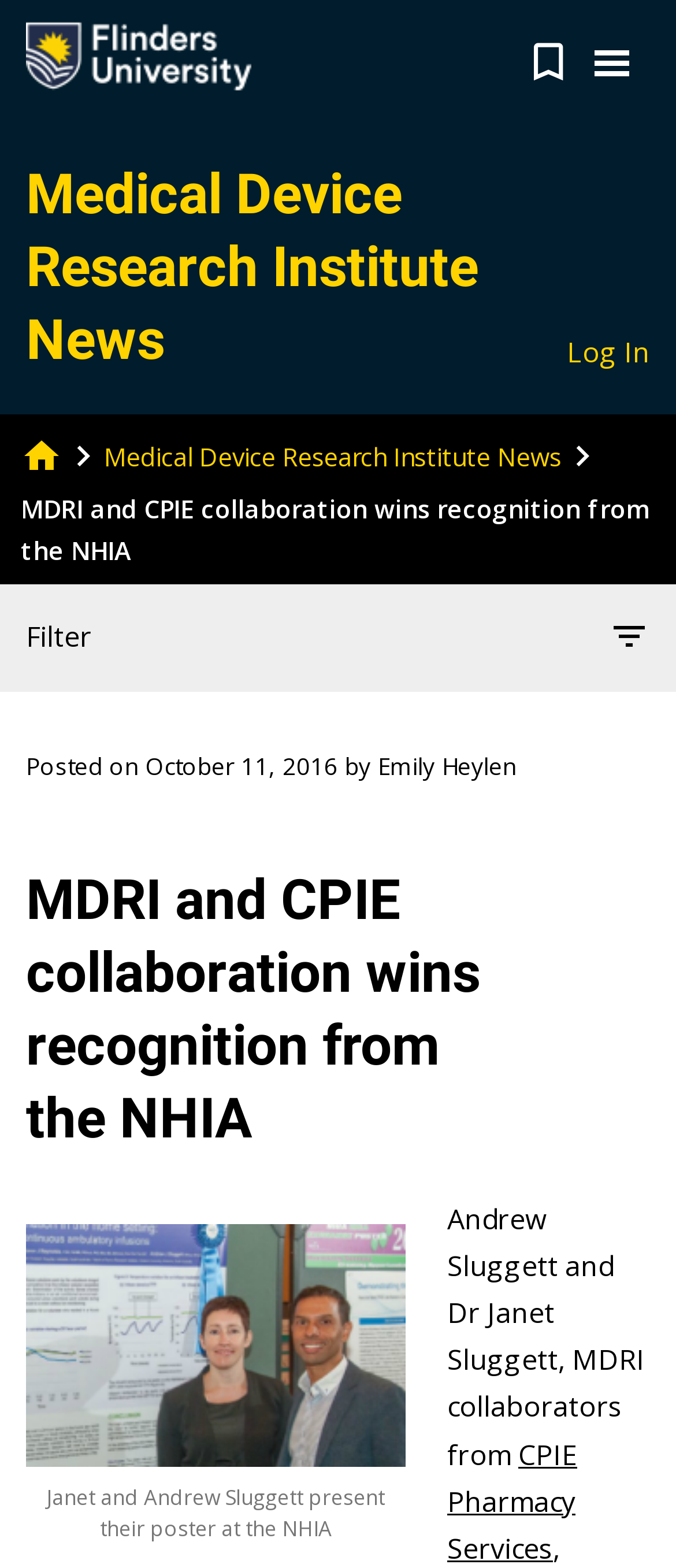Give a concise answer using only one word or phrase for this question:
What is the date of the posted article?

October 11, 2016